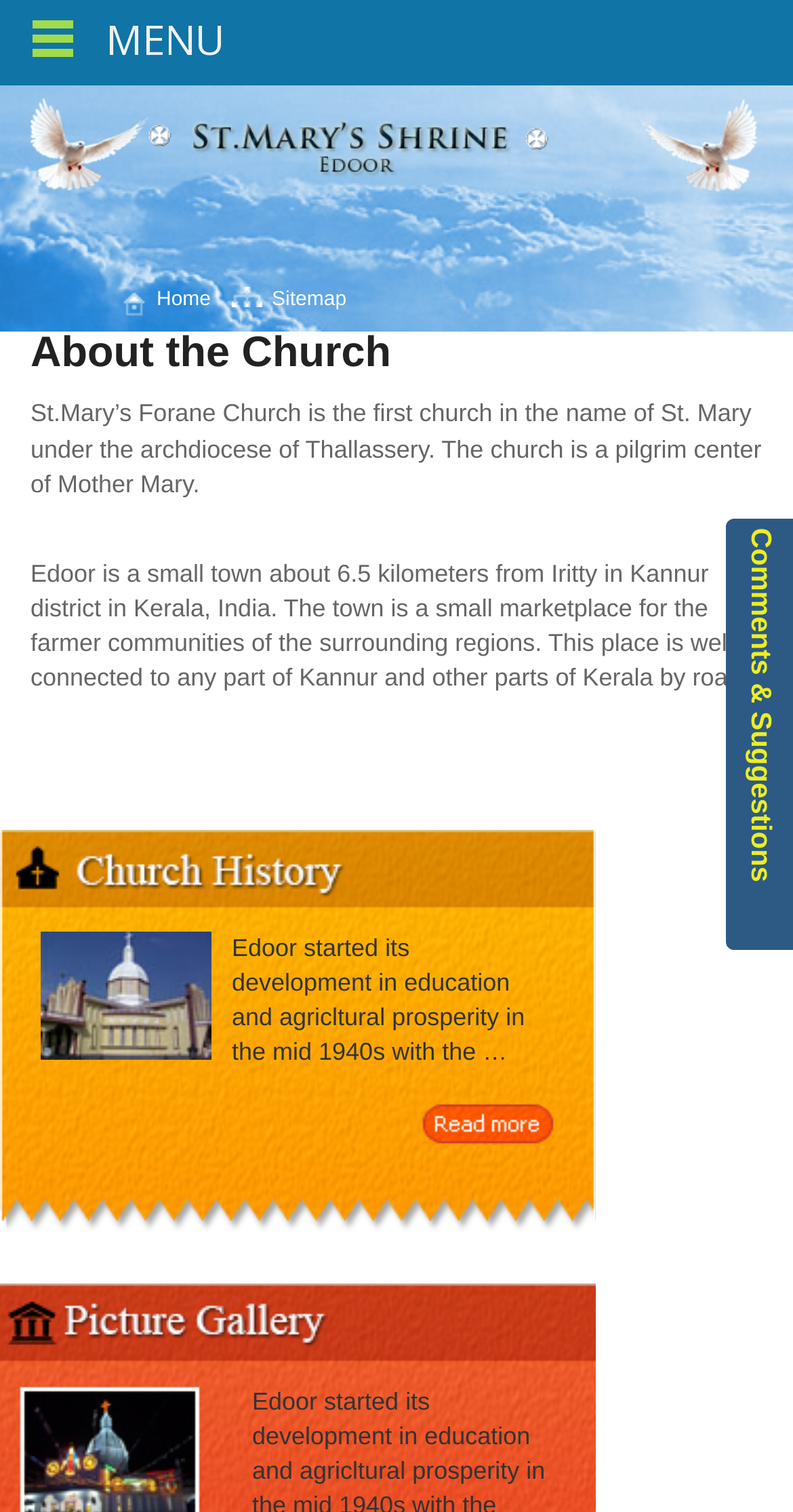Please provide the bounding box coordinates for the UI element as described: "Sitemap". The coordinates must be four floats between 0 and 1, represented as [left, top, right, bottom].

[0.343, 0.19, 0.437, 0.209]